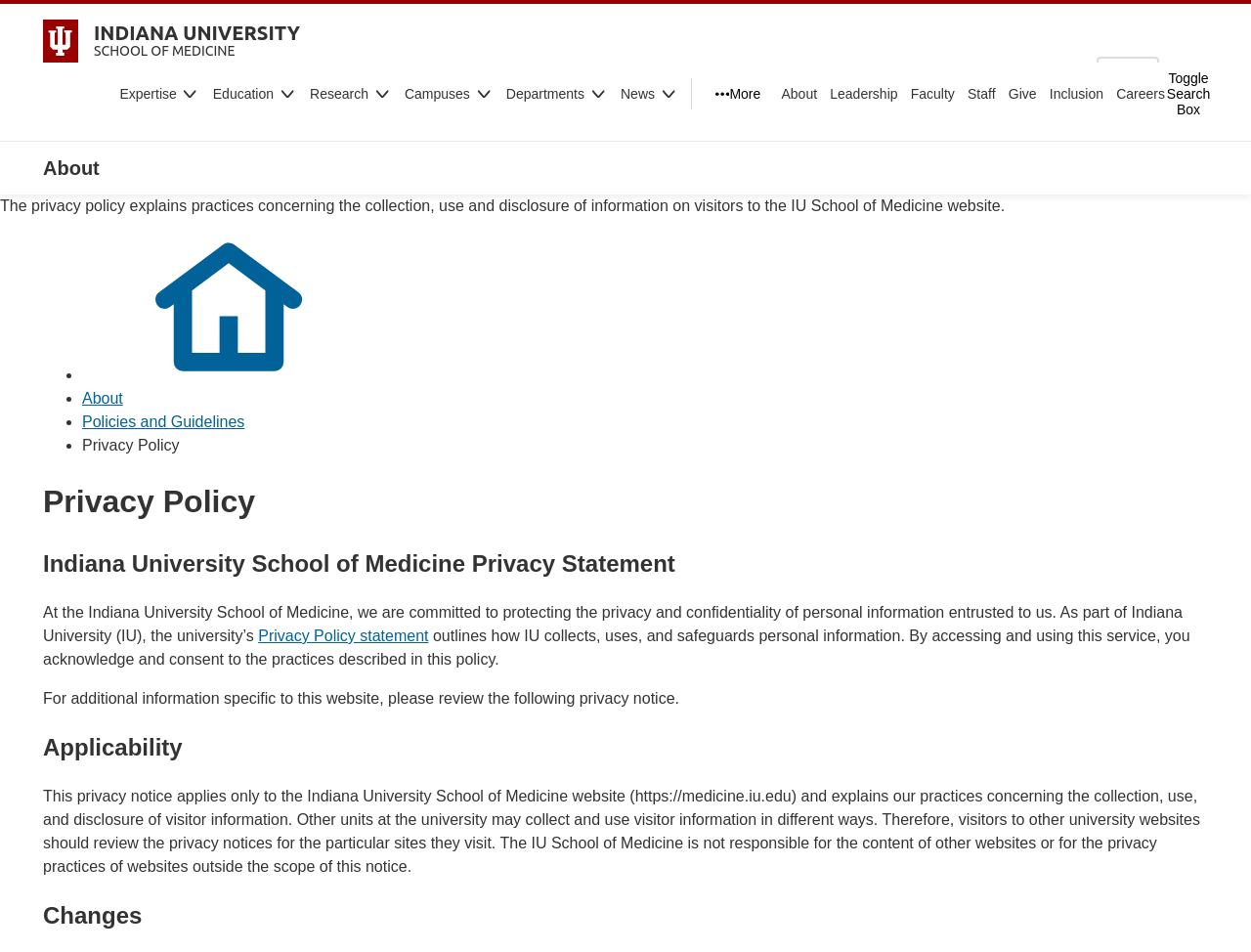Highlight the bounding box of the UI element that corresponds to this description: "Toggle Search Box".

[0.934, 0.082, 0.966, 0.115]